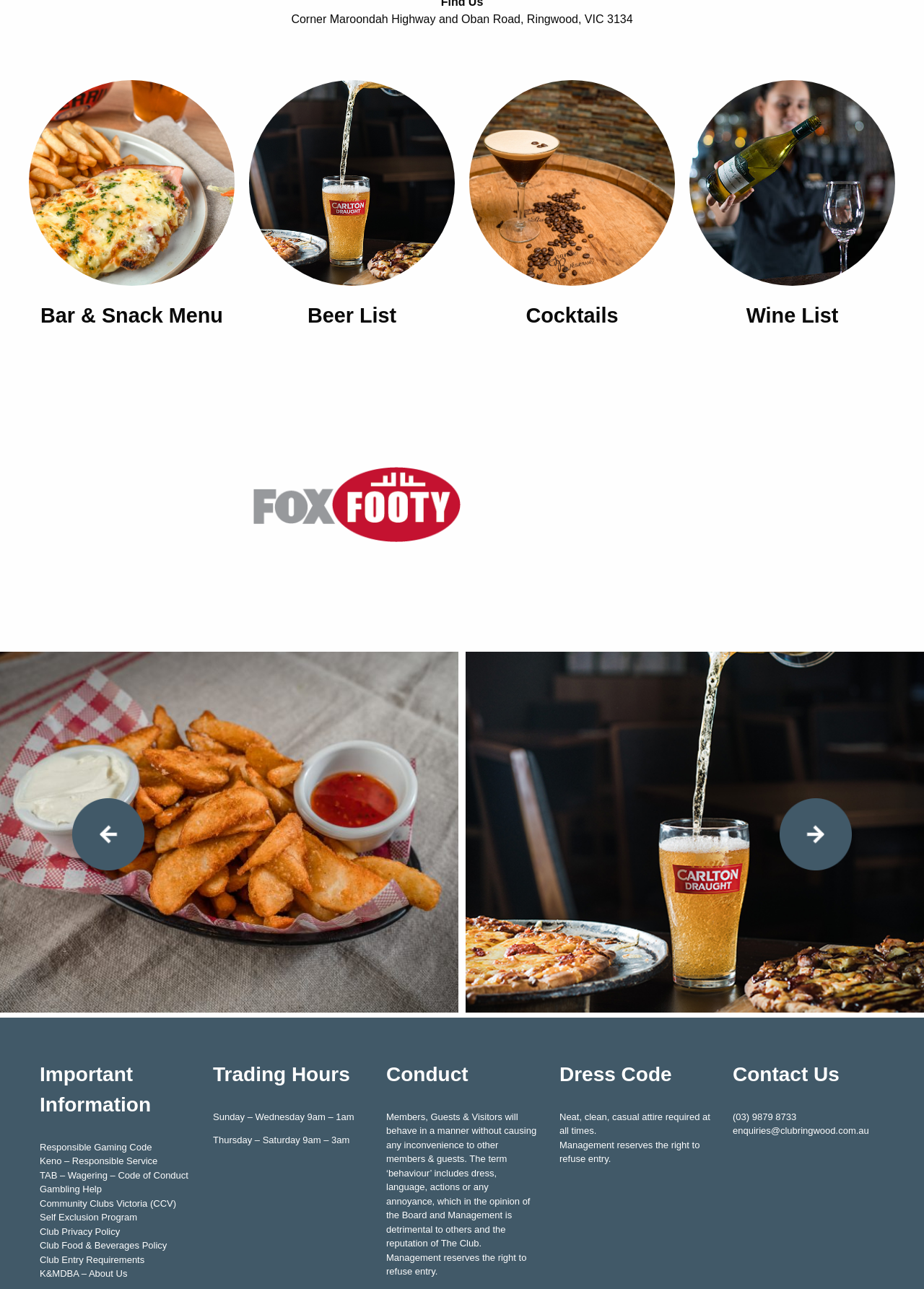How many links are there in the 'Important Information' section?
Please respond to the question with a detailed and well-explained answer.

In the 'Important Information' section, there are 8 links, which are 'Responsible Gaming Code', 'Keno – Responsible Service', 'TAB – Wagering – Code of Conduct', 'Gambling Help', 'Community Clubs Victoria (CCV) Self Exclusion Program', 'Club Privacy Policy', 'Club Food & Beverages Policy', and 'Club Entry Requirements'.